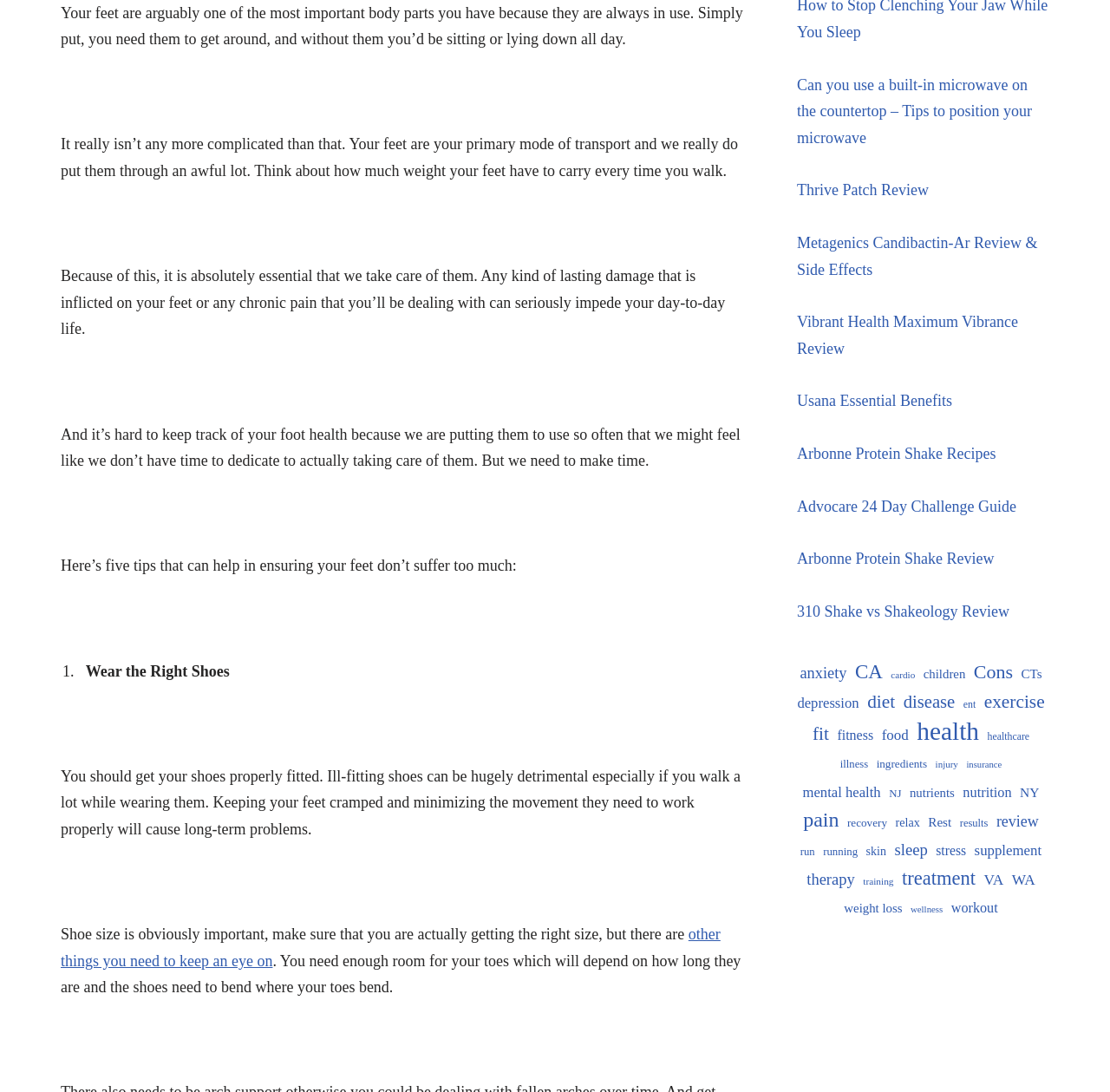Please identify the coordinates of the bounding box for the clickable region that will accomplish this instruction: "Check the link about health".

[0.826, 0.657, 0.882, 0.682]